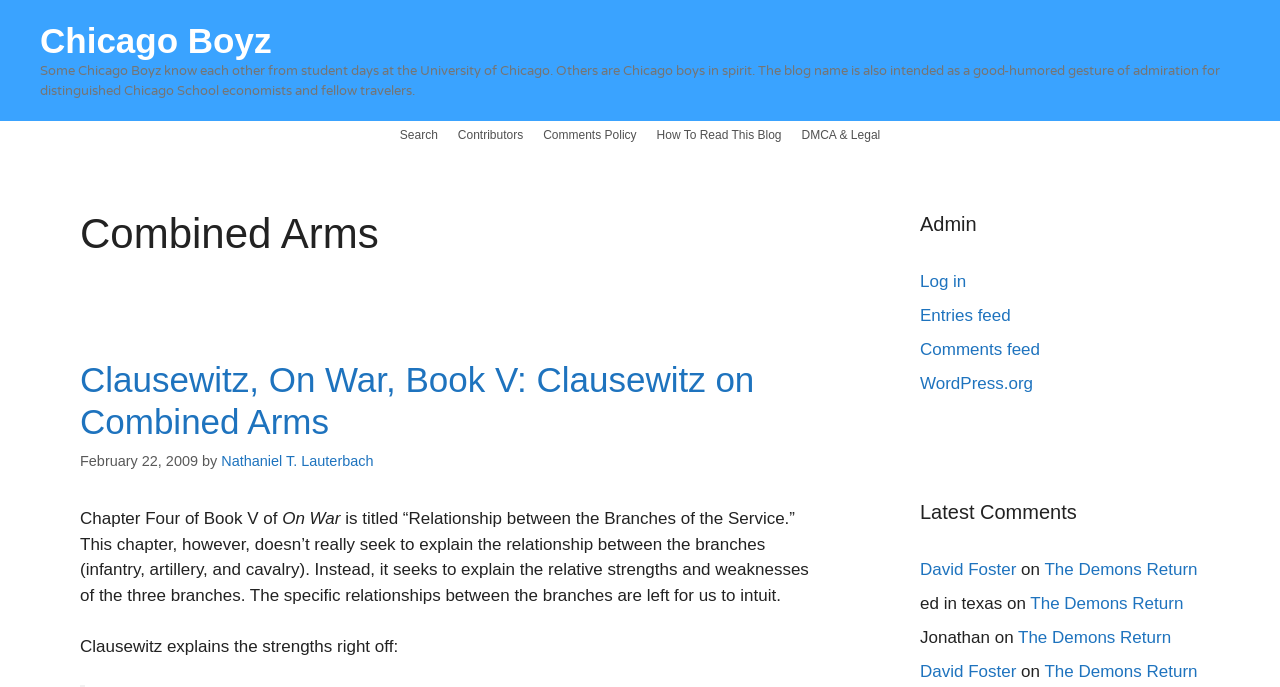Highlight the bounding box coordinates of the element that should be clicked to carry out the following instruction: "View the 'Latest Comments' section". The coordinates must be given as four float numbers ranging from 0 to 1, i.e., [left, top, right, bottom].

[0.719, 0.723, 0.938, 0.766]